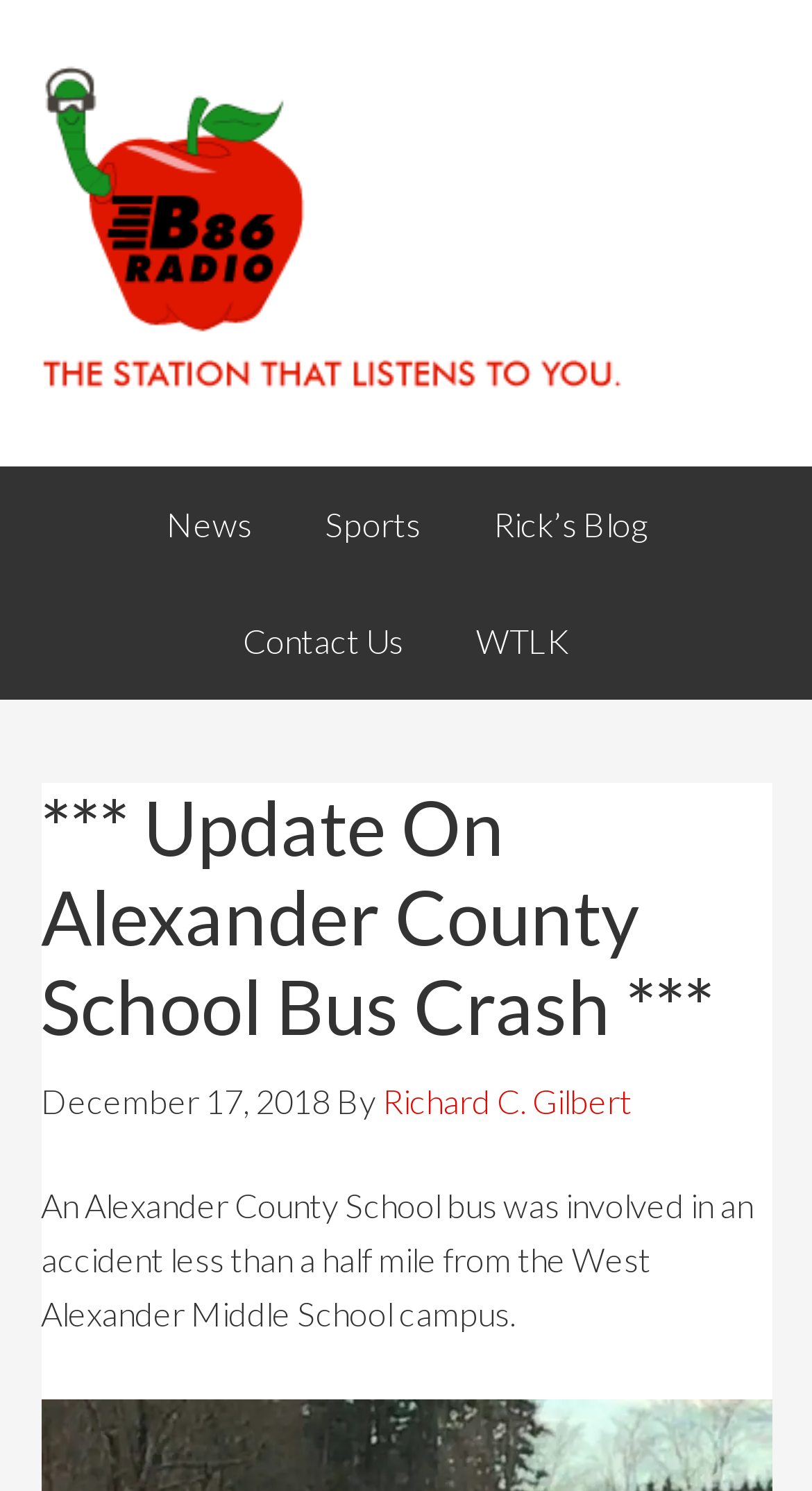Detail the webpage's structure and highlights in your description.

The webpage appears to be a news article about a school bus crash in Alexander County. At the top of the page, there is a prominent header with the title "*** Update On Alexander County School Bus Crash ***". Below the header, there is a navigation menu with five links: "News", "Sports", "Rick's Blog", "Contact Us", and "WTLK". These links are positioned horizontally across the page, with "News" on the left and "WTLK" on the right.

Above the navigation menu, there is a link to "WACB 860AM" positioned at the top-left corner of the page. The main content of the article begins below the navigation menu, with a timestamp "December 17, 2018" and the author's name "Richard C. Gilbert" mentioned. The article's text starts with the sentence "An Alexander County School bus was involved in an accident less than a half mile from the West Alexander Middle School campus." which takes up most of the page's width.